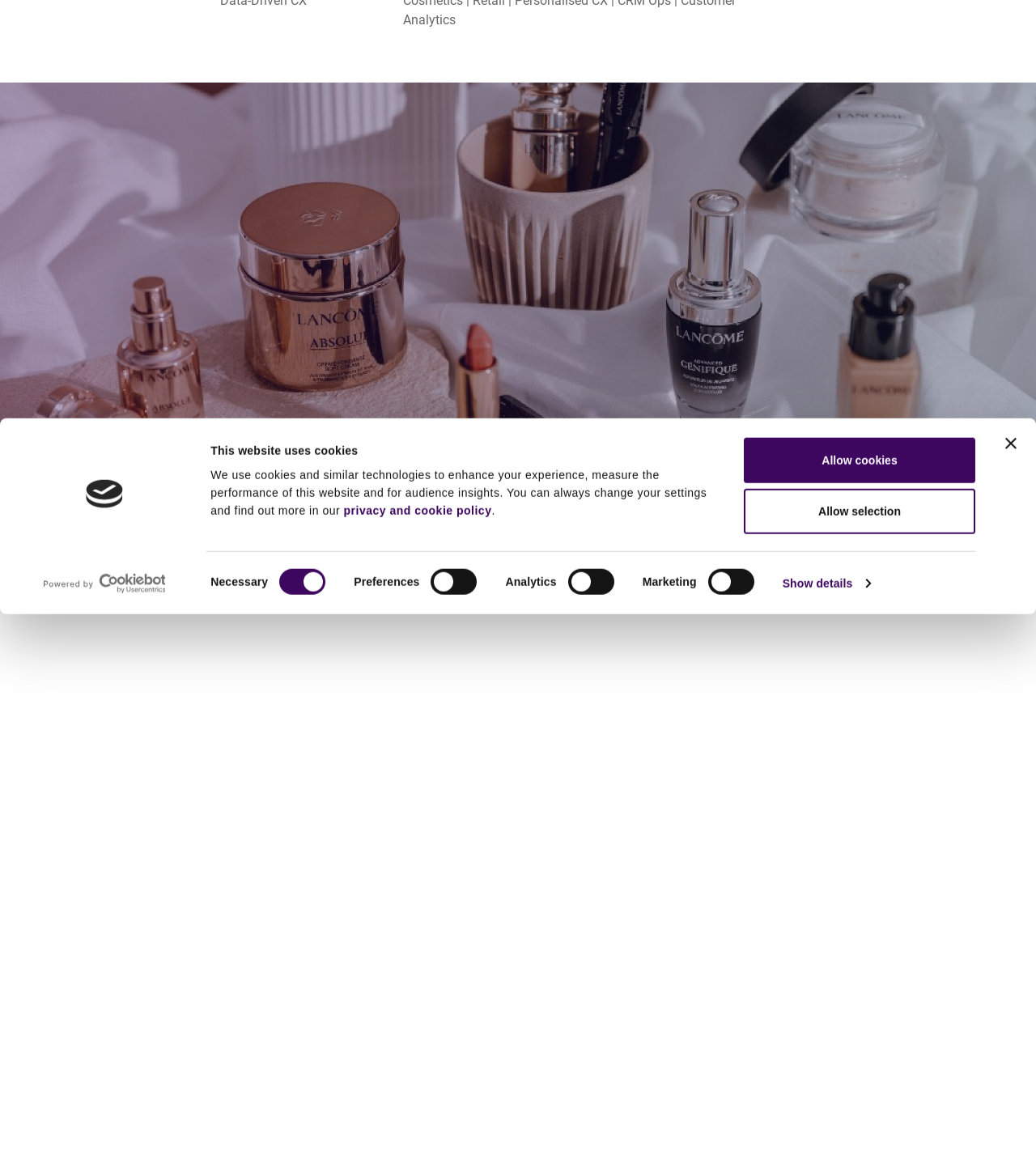Identify the bounding box coordinates for the UI element that matches this description: "privacy and cookie policy".

[0.332, 0.347, 0.475, 0.358]